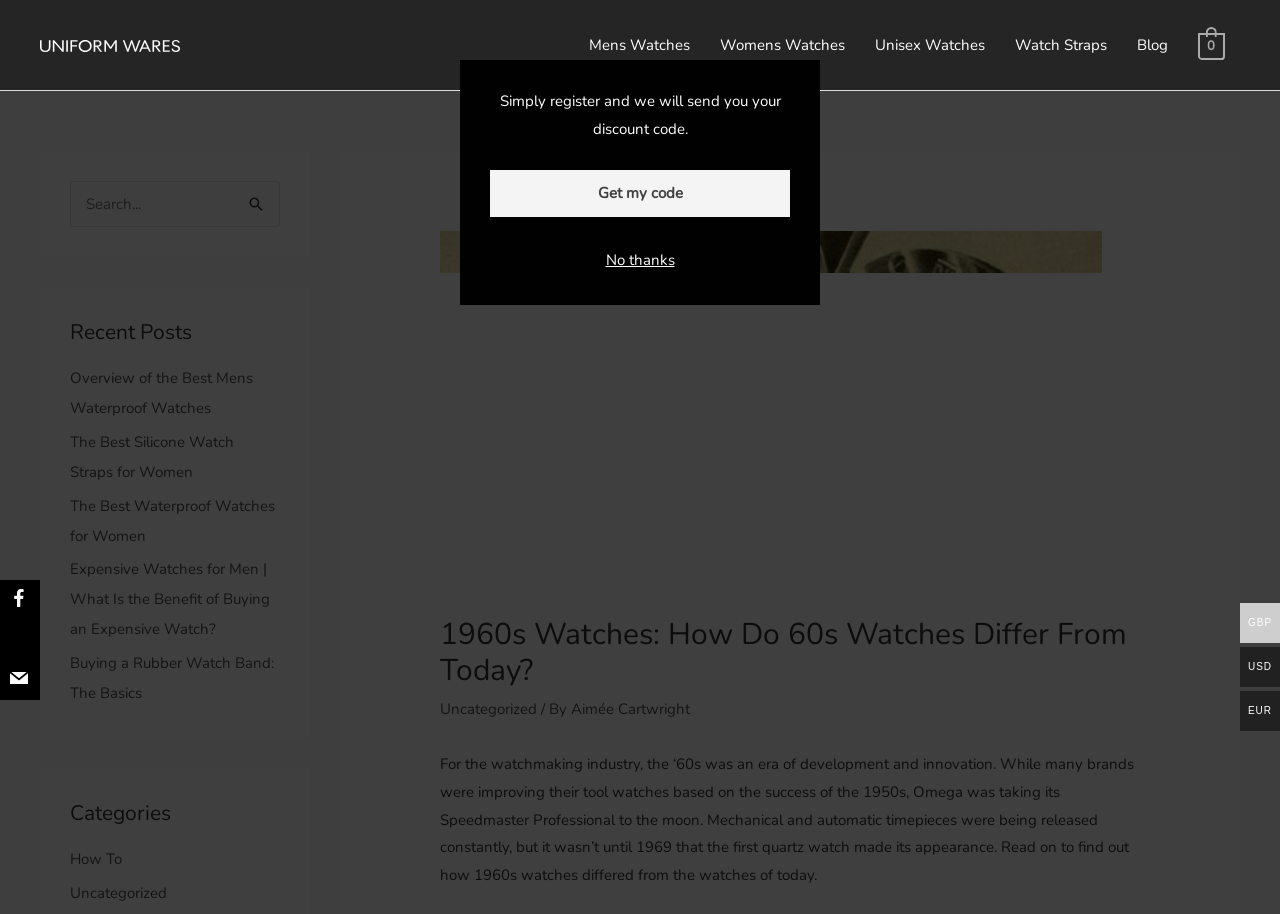Locate the bounding box coordinates of the clickable area to execute the instruction: "Visit Facebook page". Provide the coordinates as four float numbers between 0 and 1, represented as [left, top, right, bottom].

[0.0, 0.635, 0.031, 0.678]